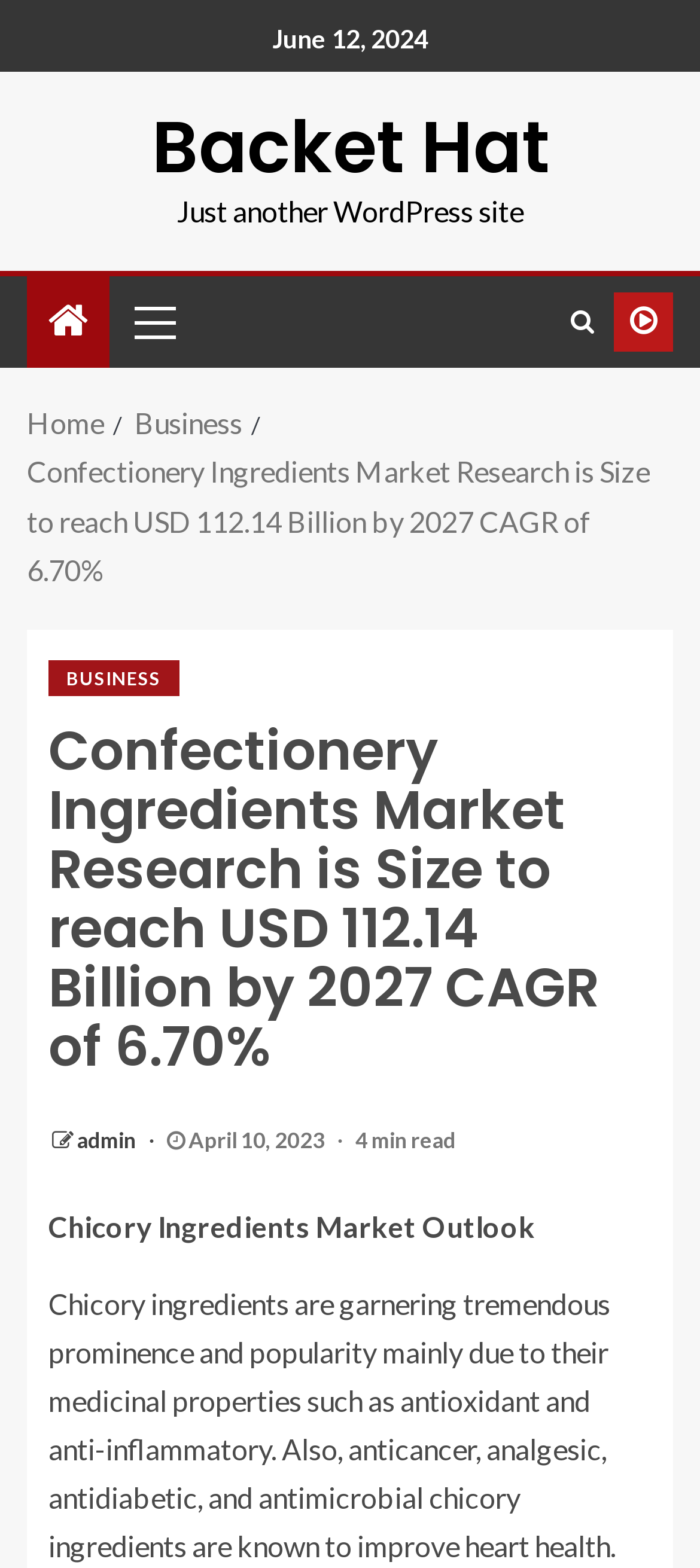What is the name of the website?
Refer to the image and provide a concise answer in one word or phrase.

Backet Hat